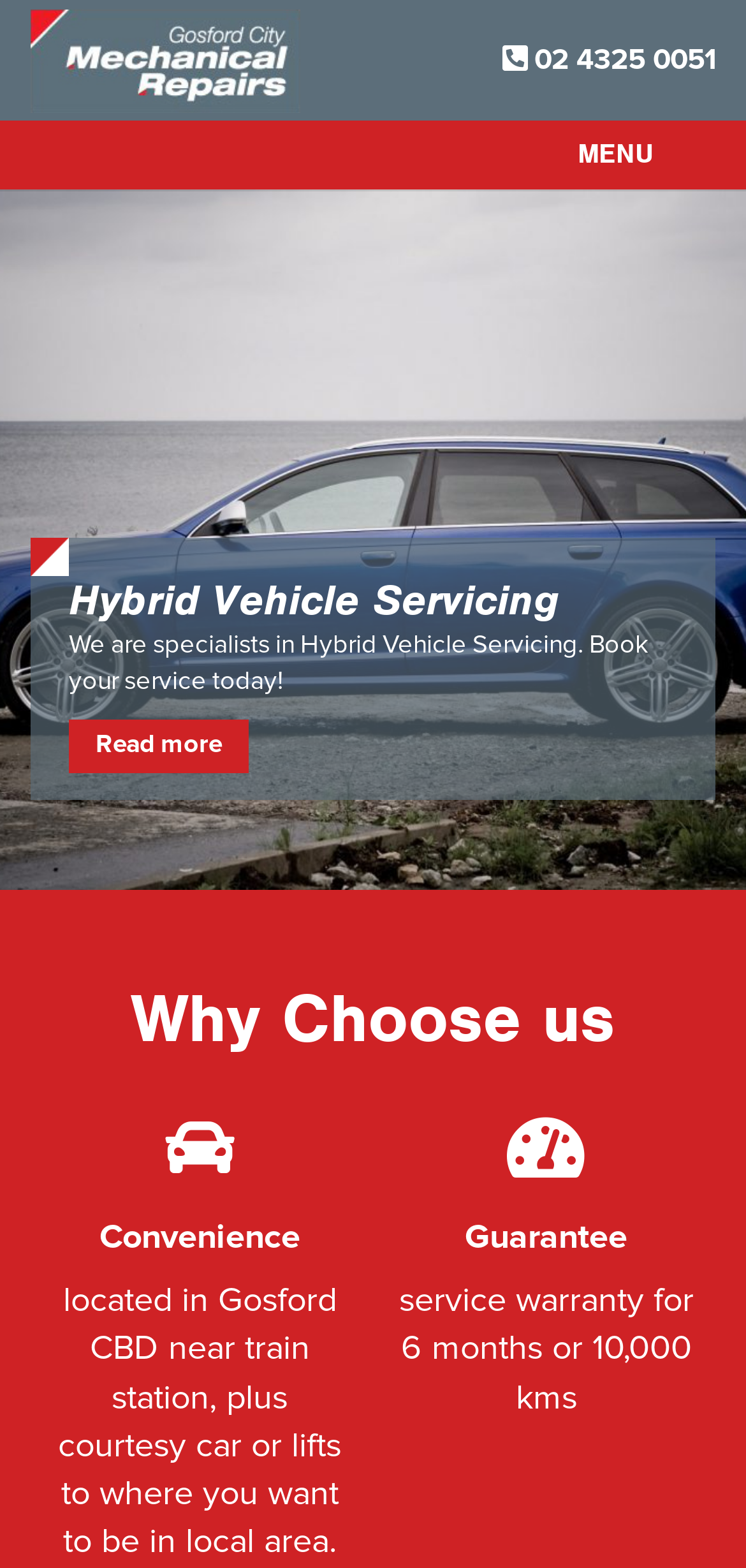Extract the bounding box coordinates of the UI element described by: "alt="Logo"". The coordinates should include four float numbers ranging from 0 to 1, e.g., [left, top, right, bottom].

[0.04, 0.005, 0.403, 0.071]